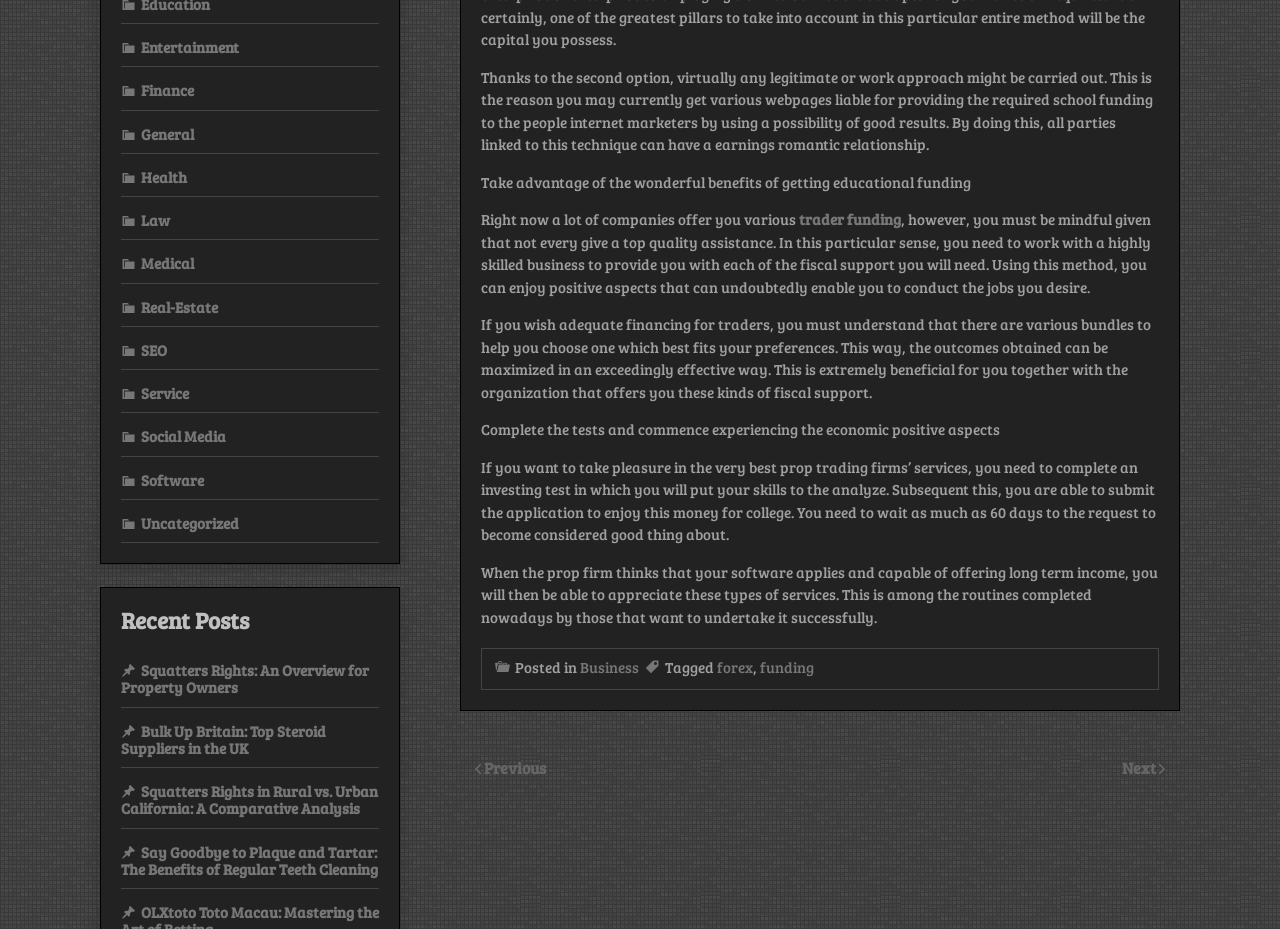Bounding box coordinates should be provided in the format (top-left x, top-left y, bottom-right x, bottom-right y) with all values between 0 and 1. Identify the bounding box for this UI element: Social Media

[0.095, 0.459, 0.177, 0.48]